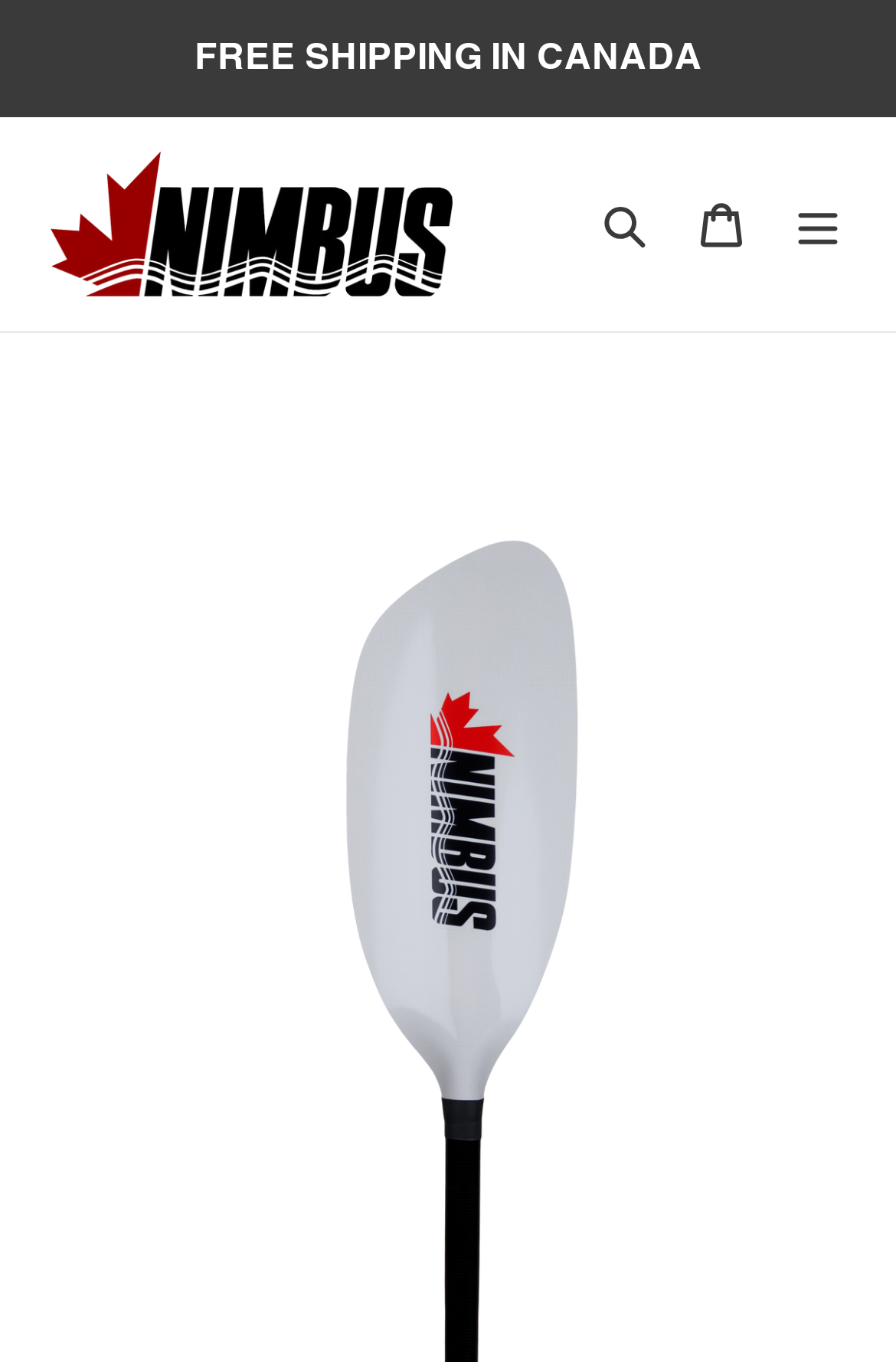Using the image as a reference, answer the following question in as much detail as possible:
What is the announcement on the webpage?

I found the announcement by looking at the top of the webpage, where I saw a region labeled 'Announcement' with the text 'FREE SHIPPING IN CANADA' inside it.